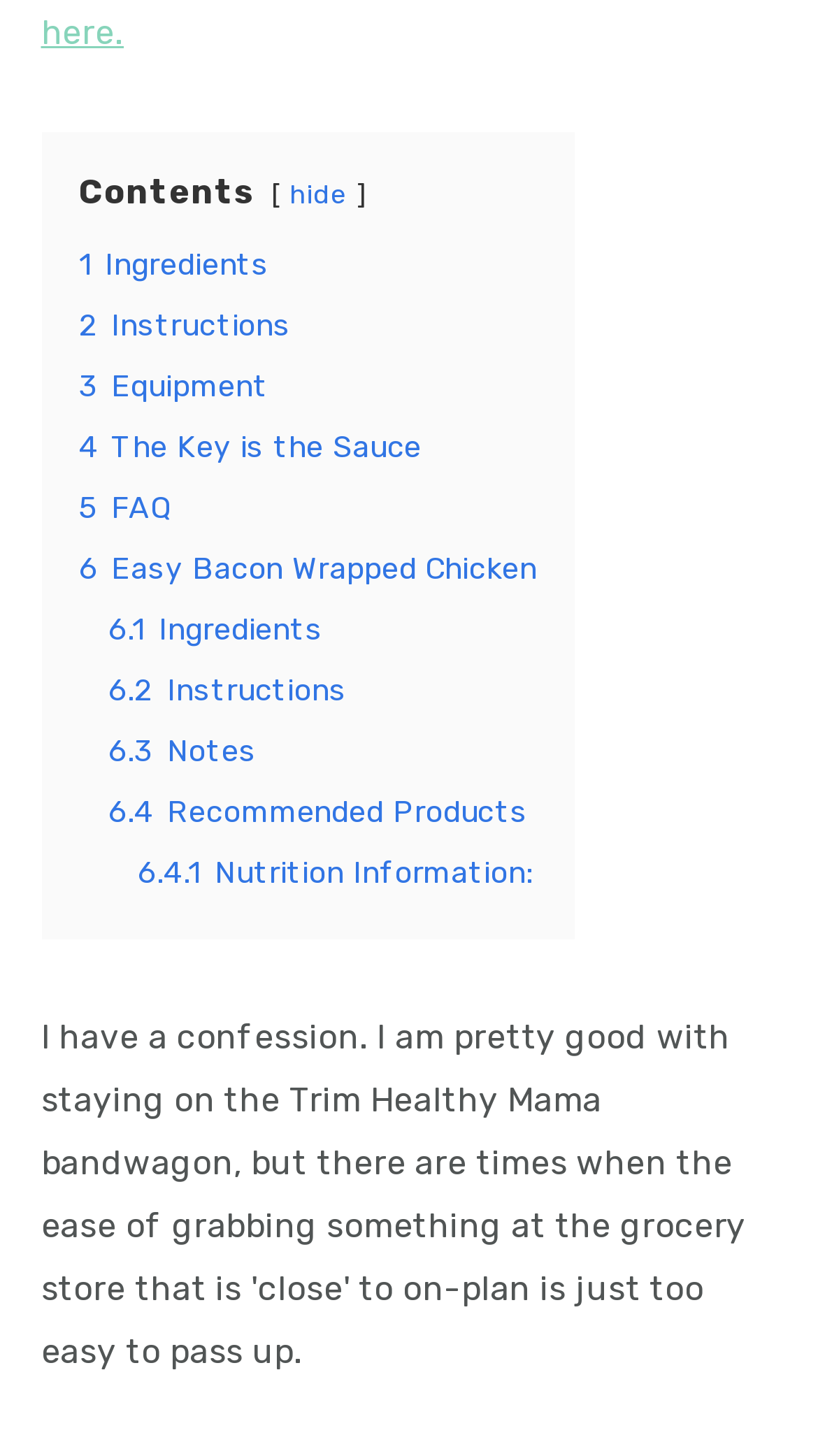Identify the coordinates of the bounding box for the element that must be clicked to accomplish the instruction: "check 'Nutrition Information:'".

[0.168, 0.588, 0.651, 0.612]